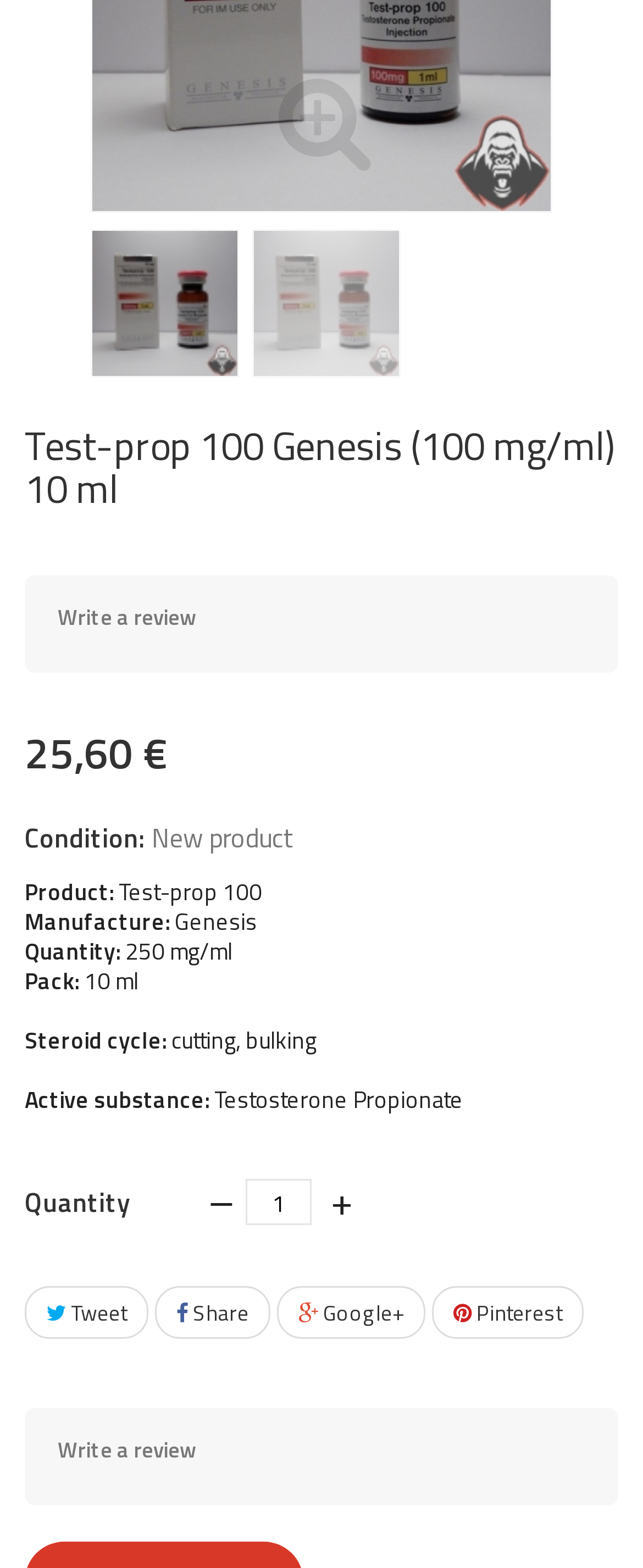Using the information in the image, give a comprehensive answer to the question: 
What is the quantity of the product?

The quantity of the product can be found in the 'Pack:' section, which is located in the middle of the webpage. The text '10 ml' is displayed next to the 'Pack:' label, indicating the quantity of the product.